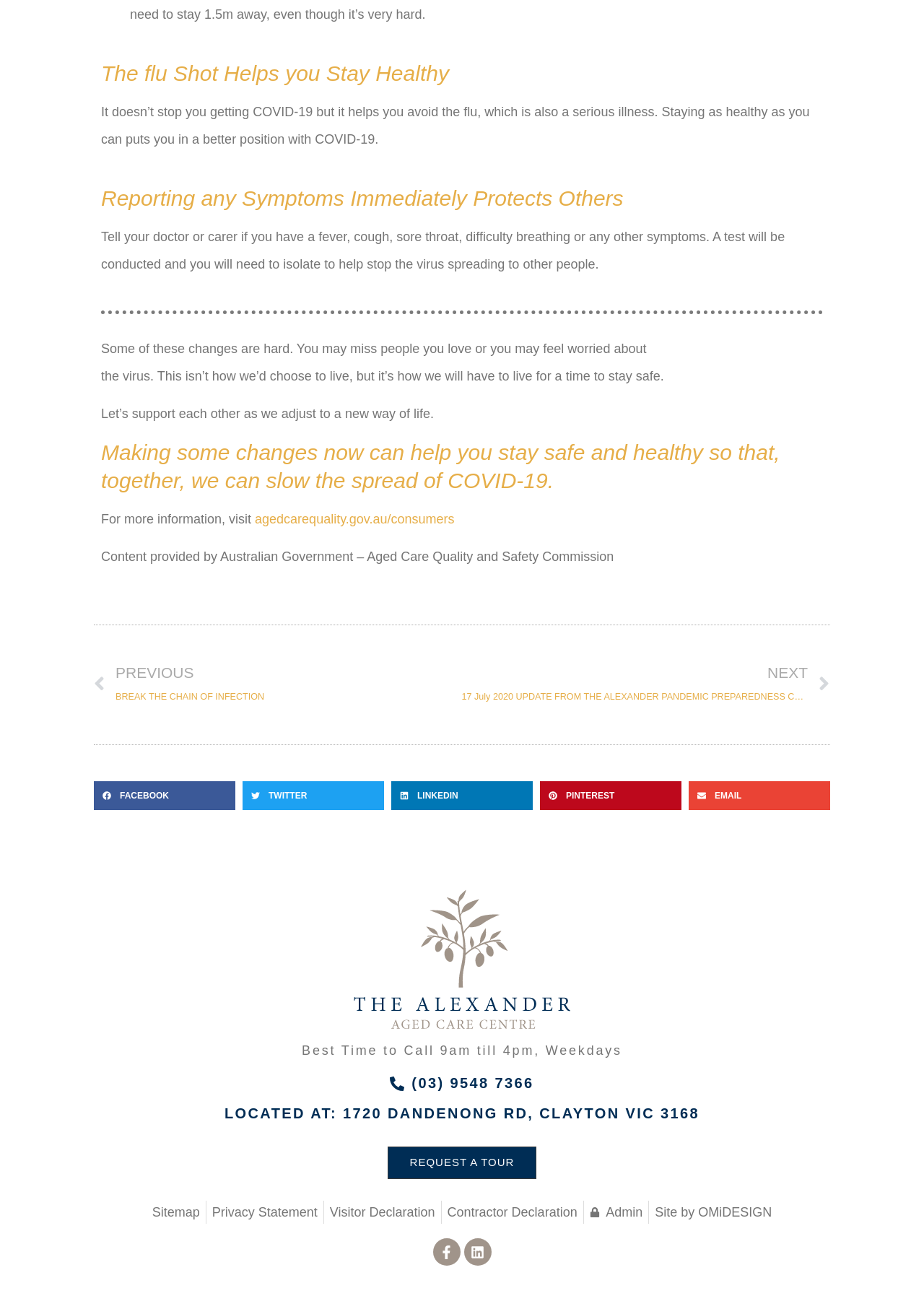Bounding box coordinates must be specified in the format (top-left x, top-left y, bottom-right x, bottom-right y). All values should be floating point numbers between 0 and 1. What are the bounding box coordinates of the UI element described as: Visitor Declaration

[0.357, 0.917, 0.471, 0.935]